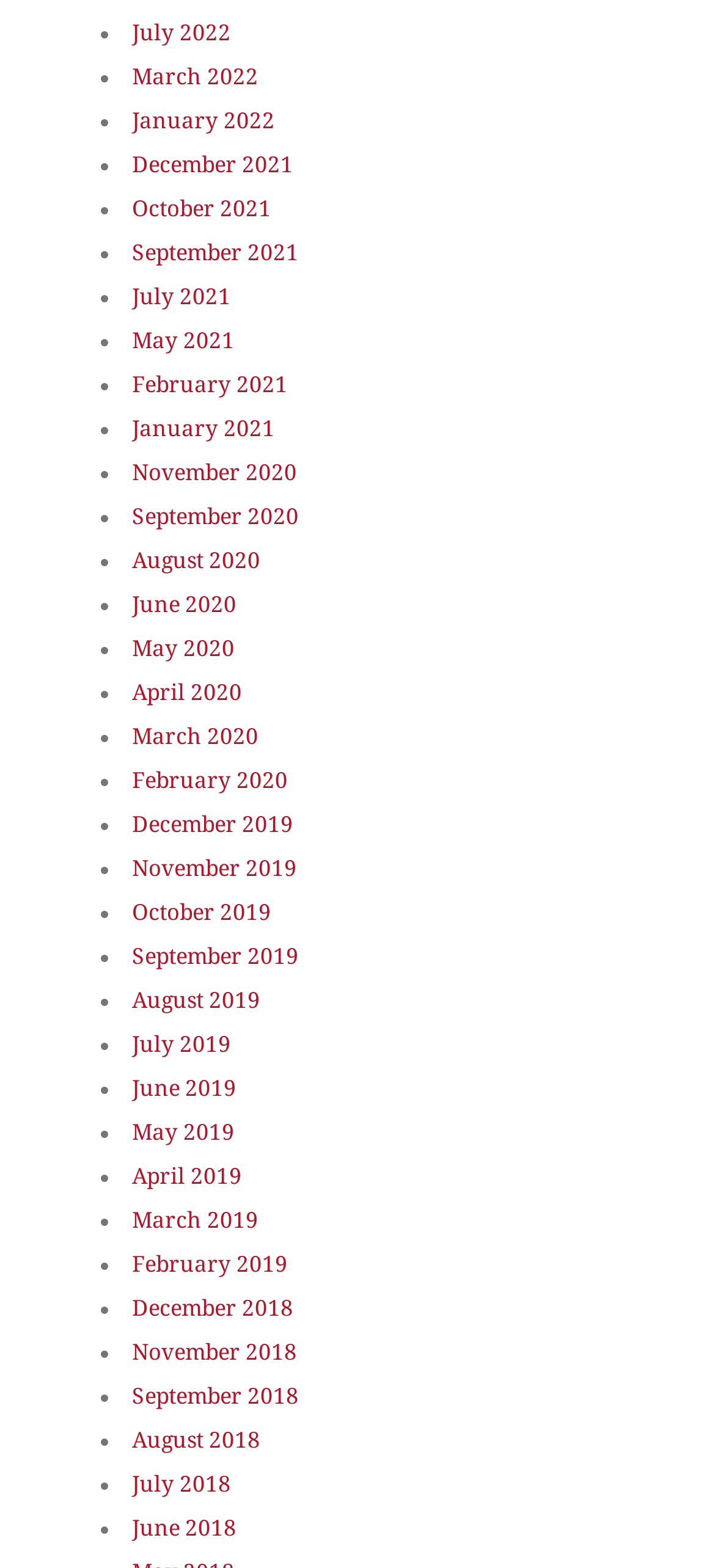Using the description: "August 2018", determine the UI element's bounding box coordinates. Ensure the coordinates are in the format of four float numbers between 0 and 1, i.e., [left, top, right, bottom].

[0.185, 0.911, 0.364, 0.927]